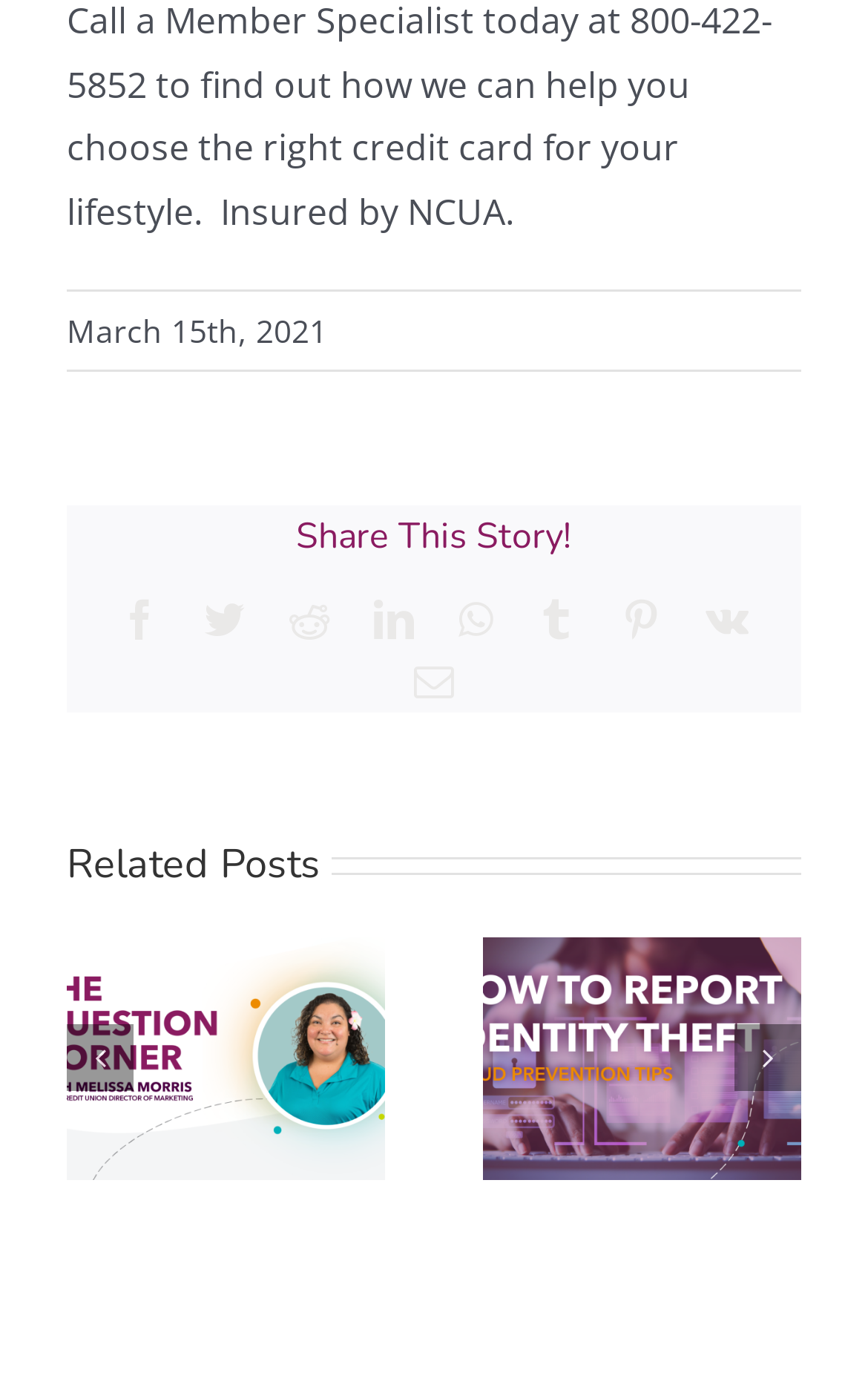Provide the bounding box coordinates for the area that should be clicked to complete the instruction: "Share this story on Twitter".

[0.236, 0.436, 0.282, 0.465]